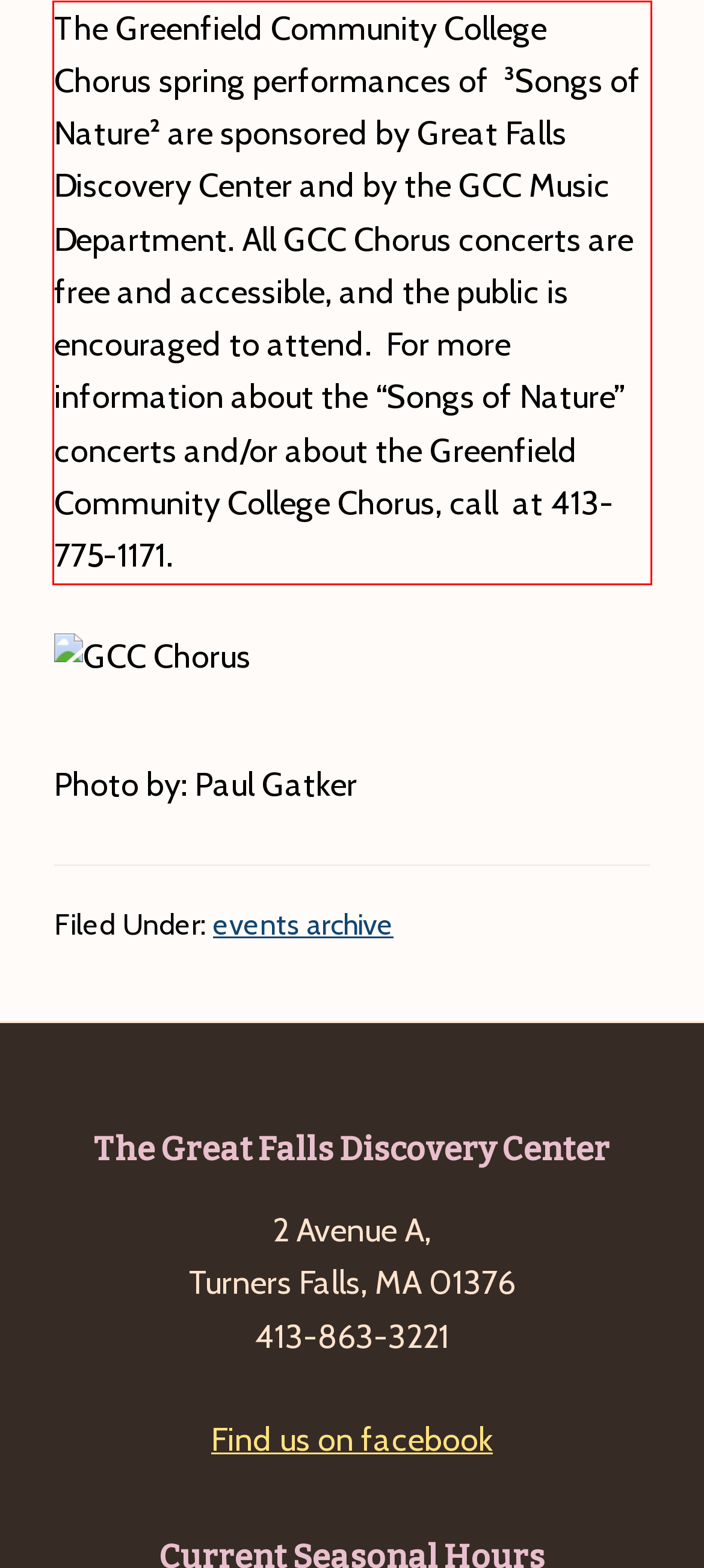You are provided with a screenshot of a webpage featuring a red rectangle bounding box. Extract the text content within this red bounding box using OCR.

The Greenfield Community College Chorus spring performances of ³Songs of Nature² are sponsored by Great Falls Discovery Center and by the GCC Music Department. All GCC Chorus concerts are free and accessible, and the public is encouraged to attend. For more information about the “Songs of Nature” concerts and/or about the Greenfield Community College Chorus, call at 413-775-1171.